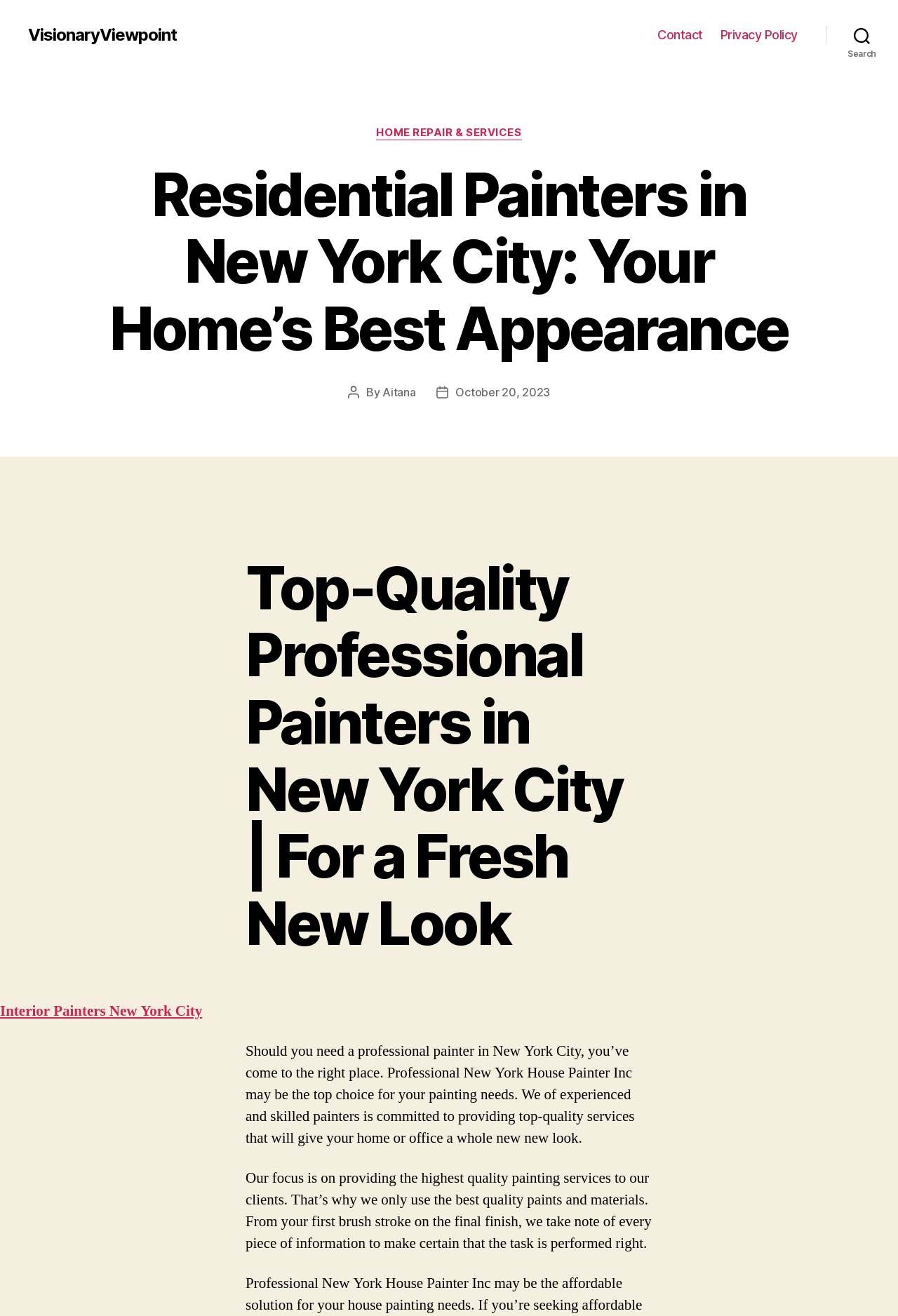Find the bounding box coordinates of the clickable region needed to perform the following instruction: "Go to the Contact page". The coordinates should be provided as four float numbers between 0 and 1, i.e., [left, top, right, bottom].

[0.732, 0.021, 0.783, 0.032]